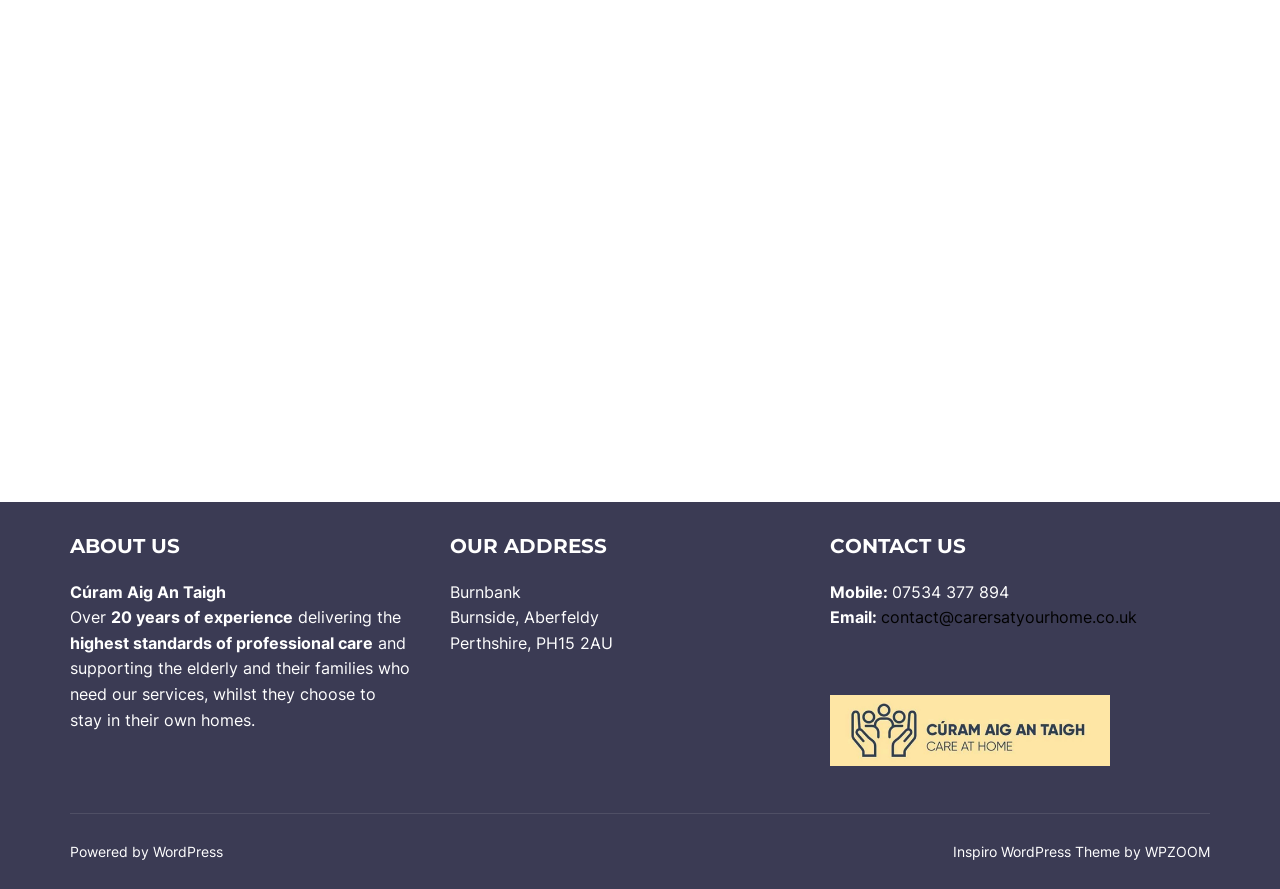Provide a one-word or short-phrase response to the question:
What is the theme of the website?

Inspiro WordPress Theme